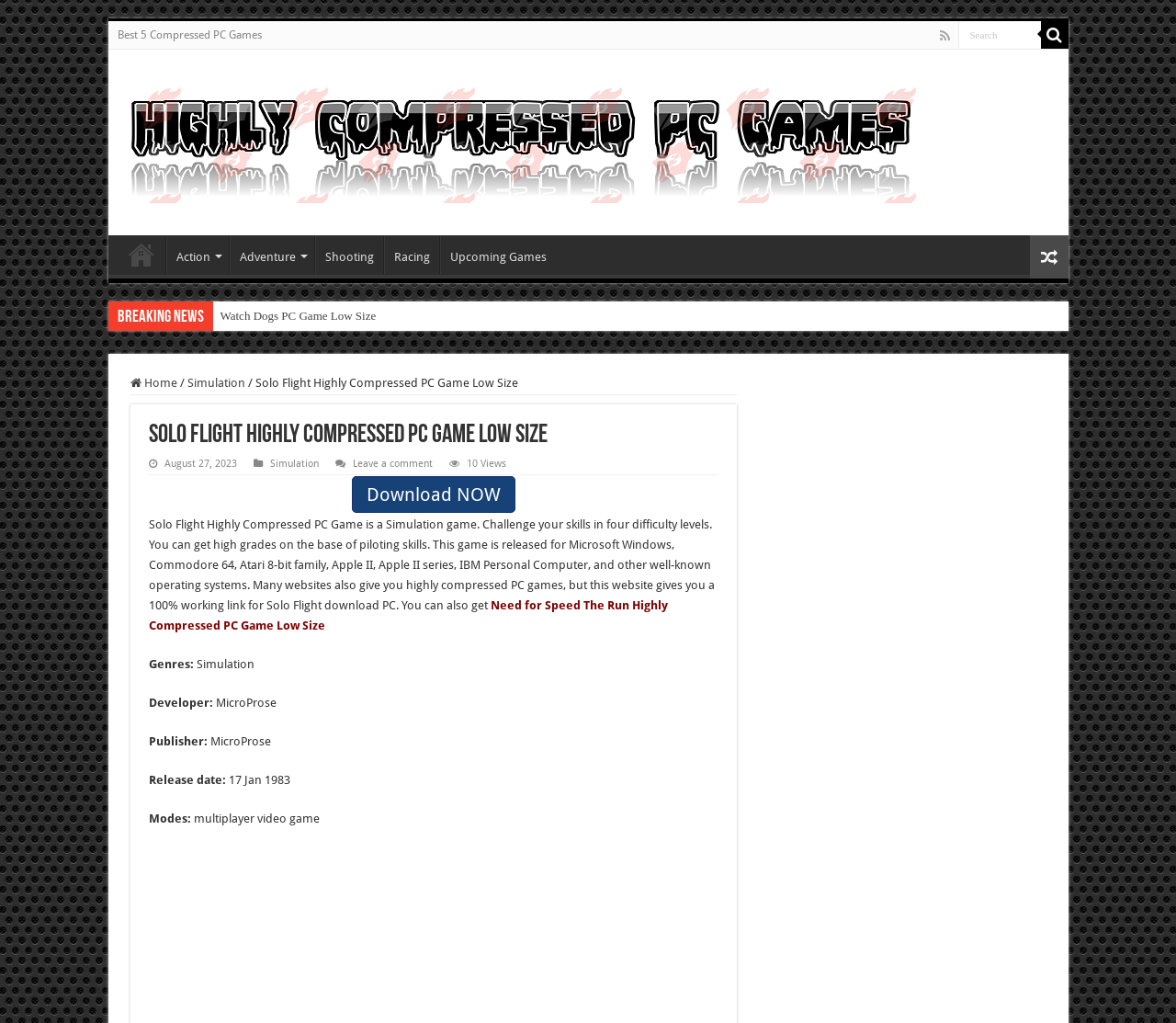Can you pinpoint the bounding box coordinates for the clickable element required for this instruction: "Download Solo Flight Highly Compressed PC Game"? The coordinates should be four float numbers between 0 and 1, i.e., [left, top, right, bottom].

[0.299, 0.465, 0.438, 0.501]